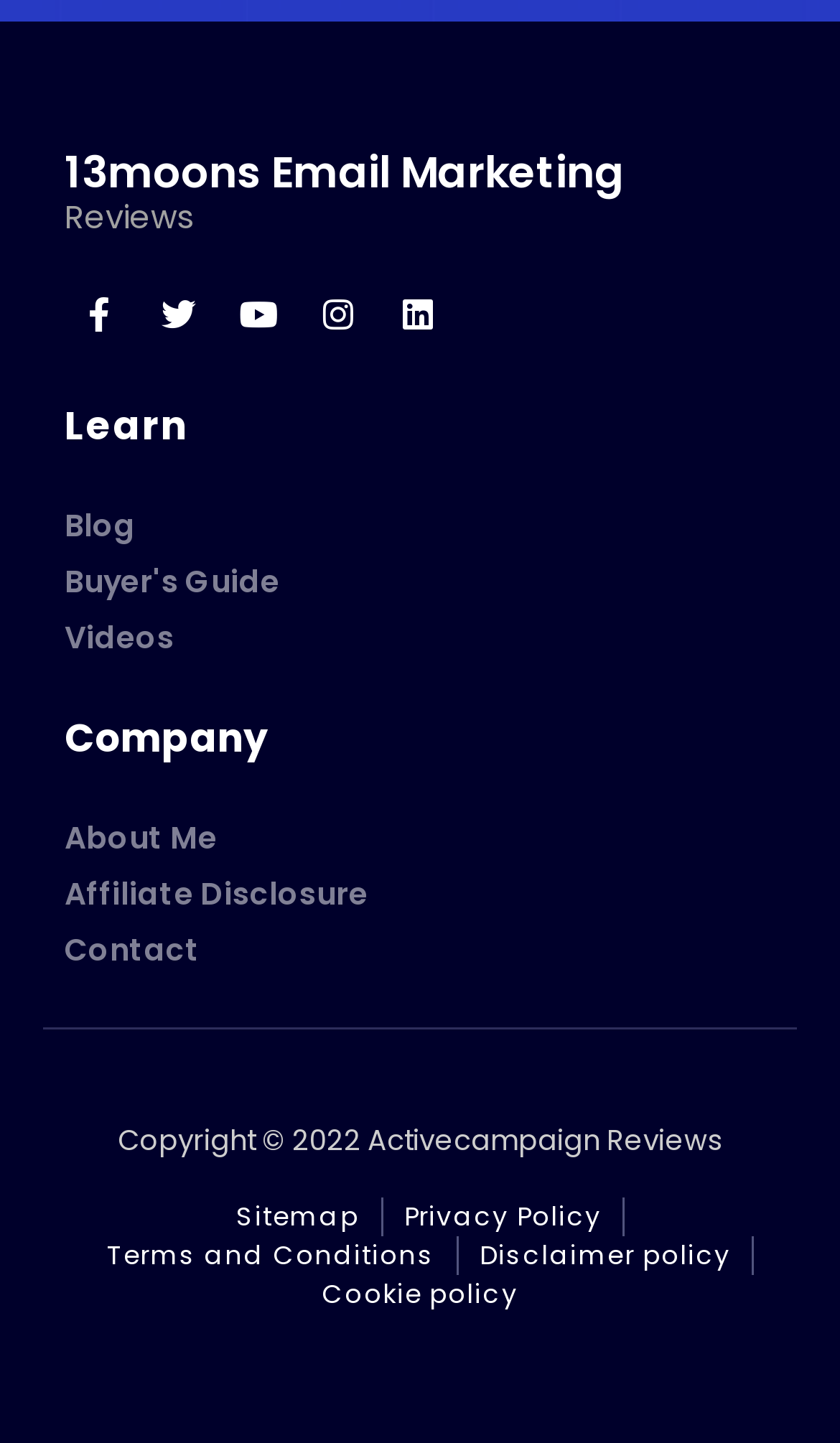Please give the bounding box coordinates of the area that should be clicked to fulfill the following instruction: "Visit 13moons Email Marketing homepage". The coordinates should be in the format of four float numbers from 0 to 1, i.e., [left, top, right, bottom].

[0.077, 0.098, 0.744, 0.14]